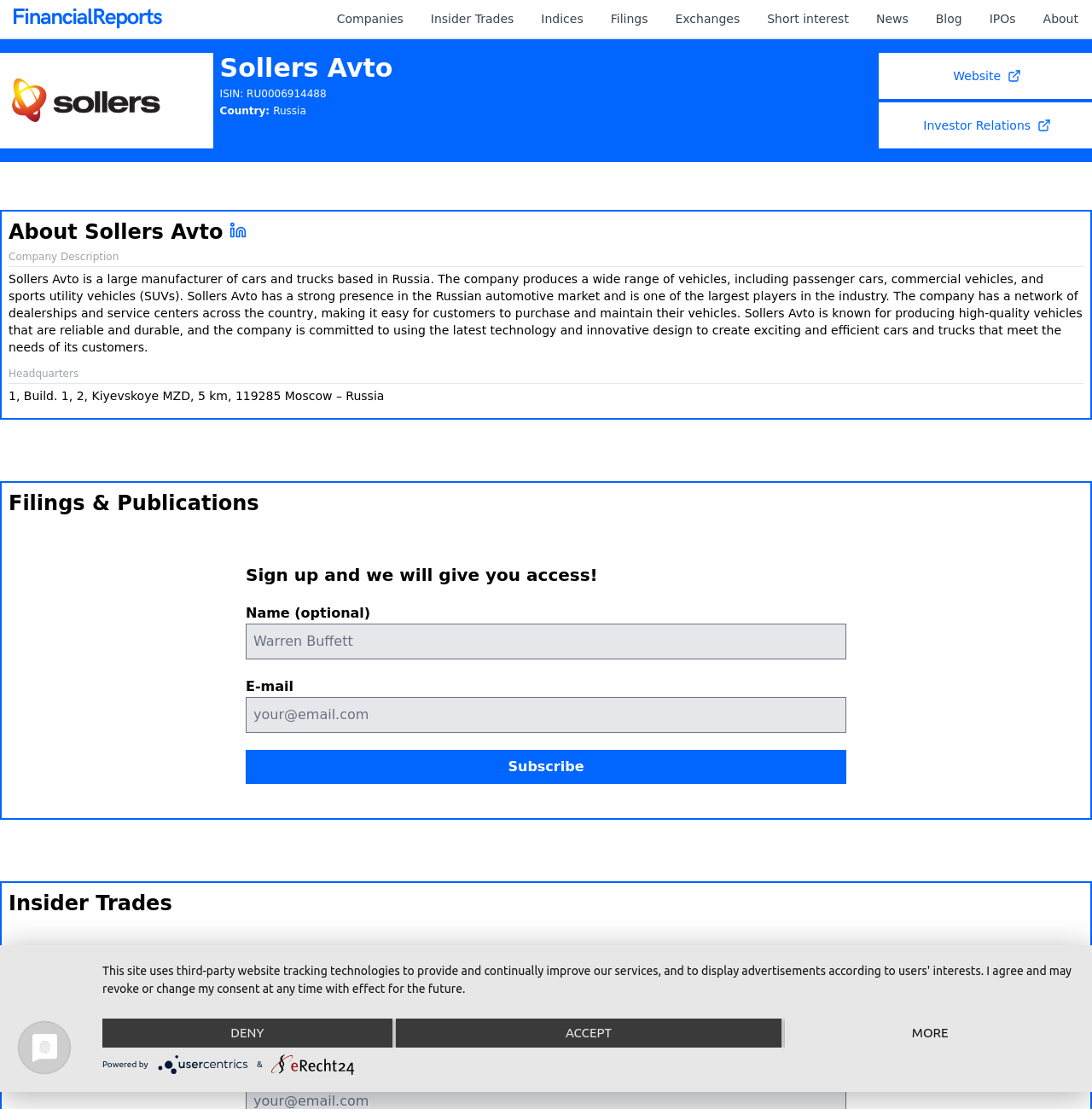Identify the bounding box coordinates of the clickable section necessary to follow the following instruction: "Enter email address". The coordinates should be presented as four float numbers from 0 to 1, i.e., [left, top, right, bottom].

[0.225, 0.628, 0.775, 0.661]